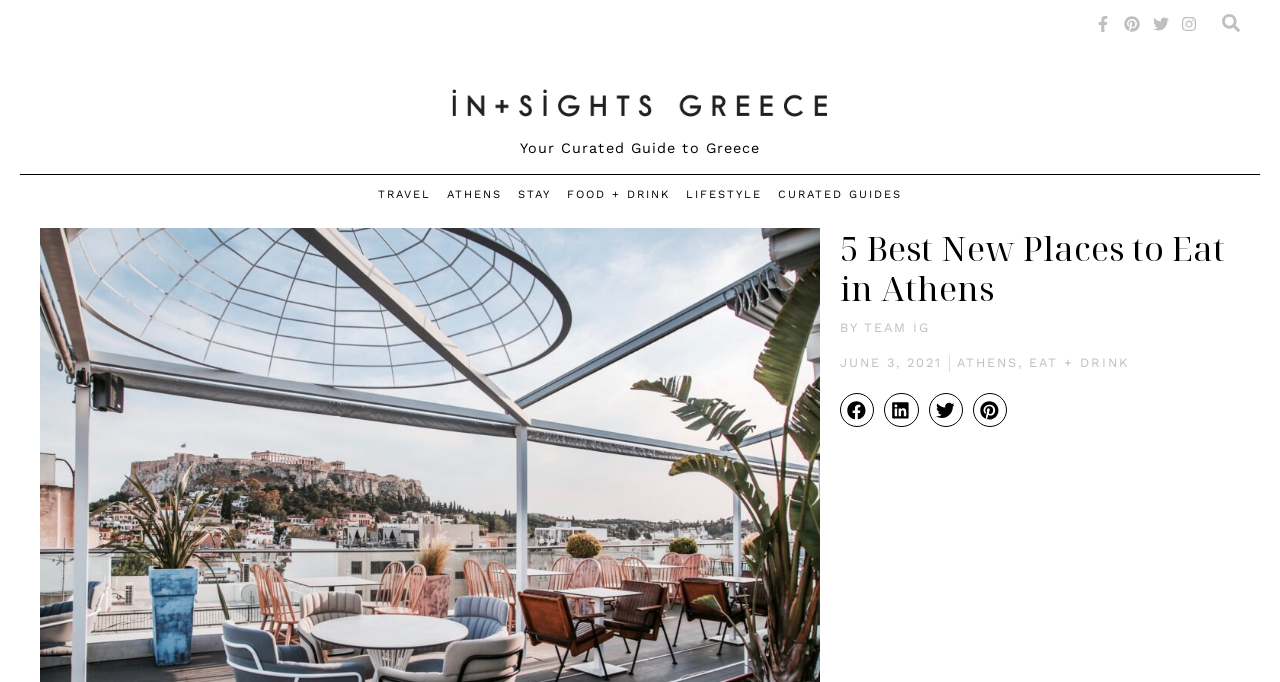What is the name of the website?
Provide a detailed and extensive answer to the question.

I found a link with the text 'Insights Greece' and an image with the same text, which suggests that this is the name of the website.